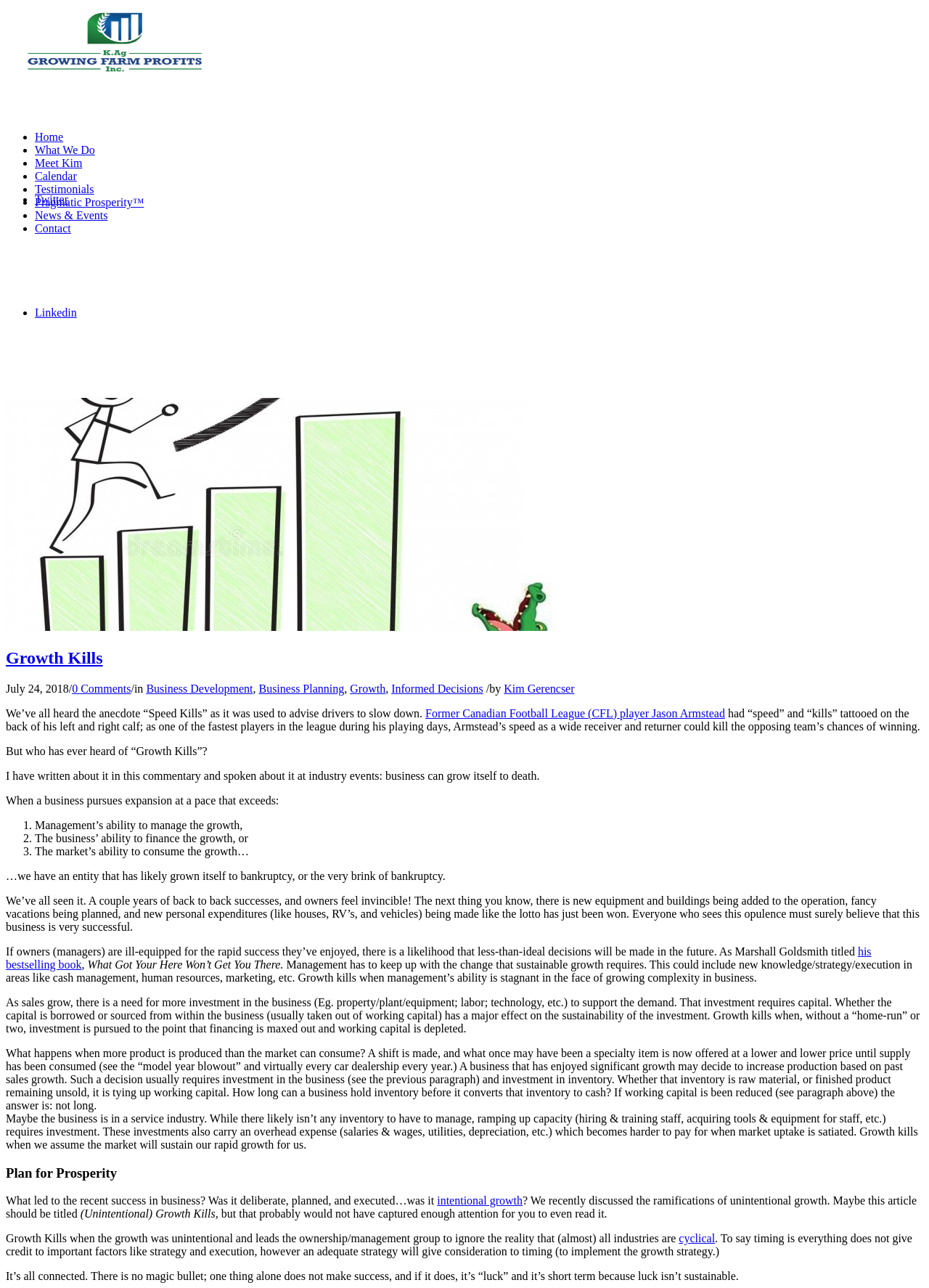Please locate the bounding box coordinates for the element that should be clicked to achieve the following instruction: "Click on the 'Home' link". Ensure the coordinates are given as four float numbers between 0 and 1, i.e., [left, top, right, bottom].

[0.038, 0.101, 0.068, 0.111]